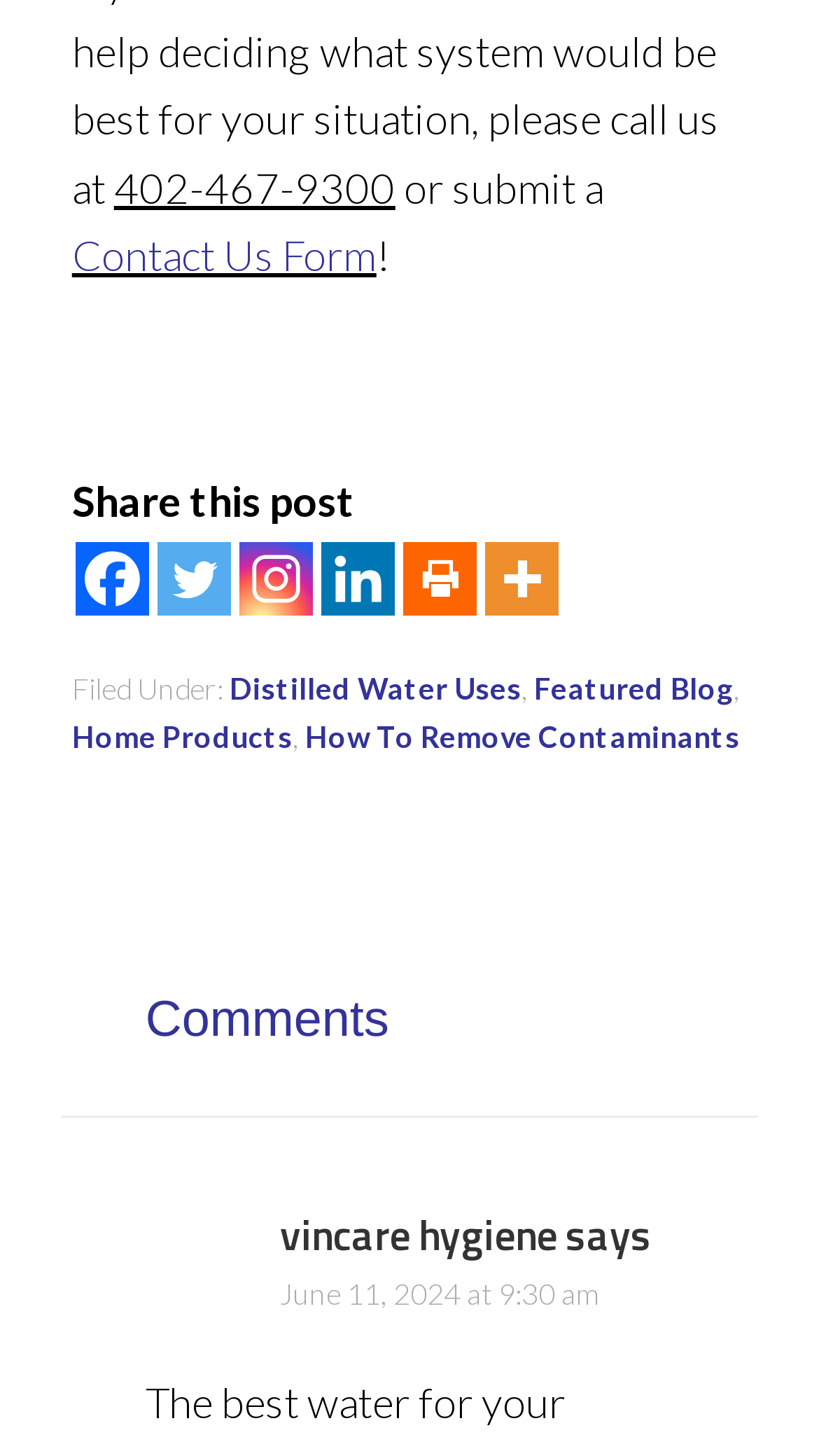Please identify the bounding box coordinates of the element on the webpage that should be clicked to follow this instruction: "Share this post on Facebook". The bounding box coordinates should be given as four float numbers between 0 and 1, formatted as [left, top, right, bottom].

[0.093, 0.372, 0.183, 0.423]